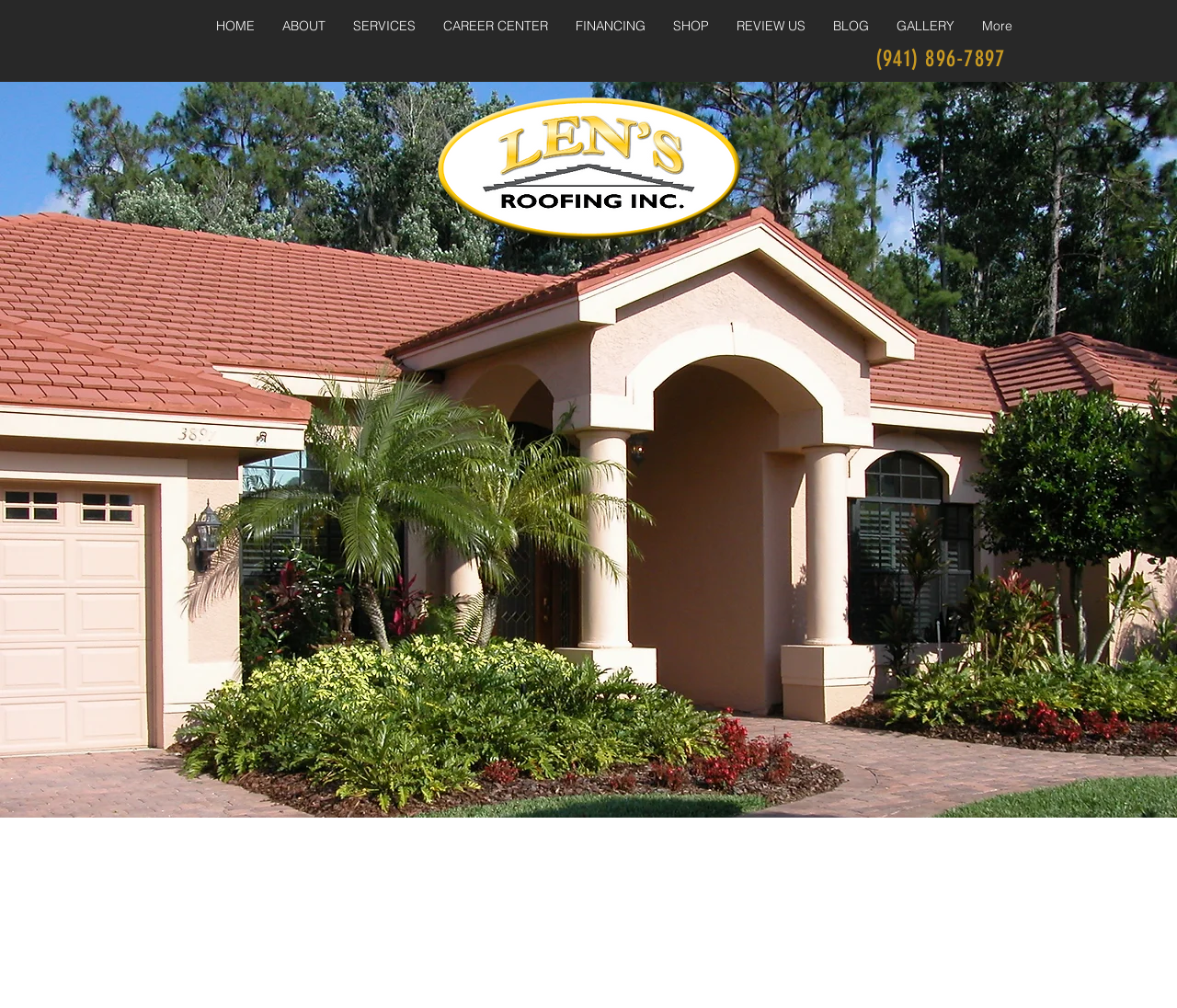Identify the bounding box coordinates for the element you need to click to achieve the following task: "Call (941) 896-7897". The coordinates must be four float values ranging from 0 to 1, formatted as [left, top, right, bottom].

[0.73, 0.039, 0.87, 0.076]